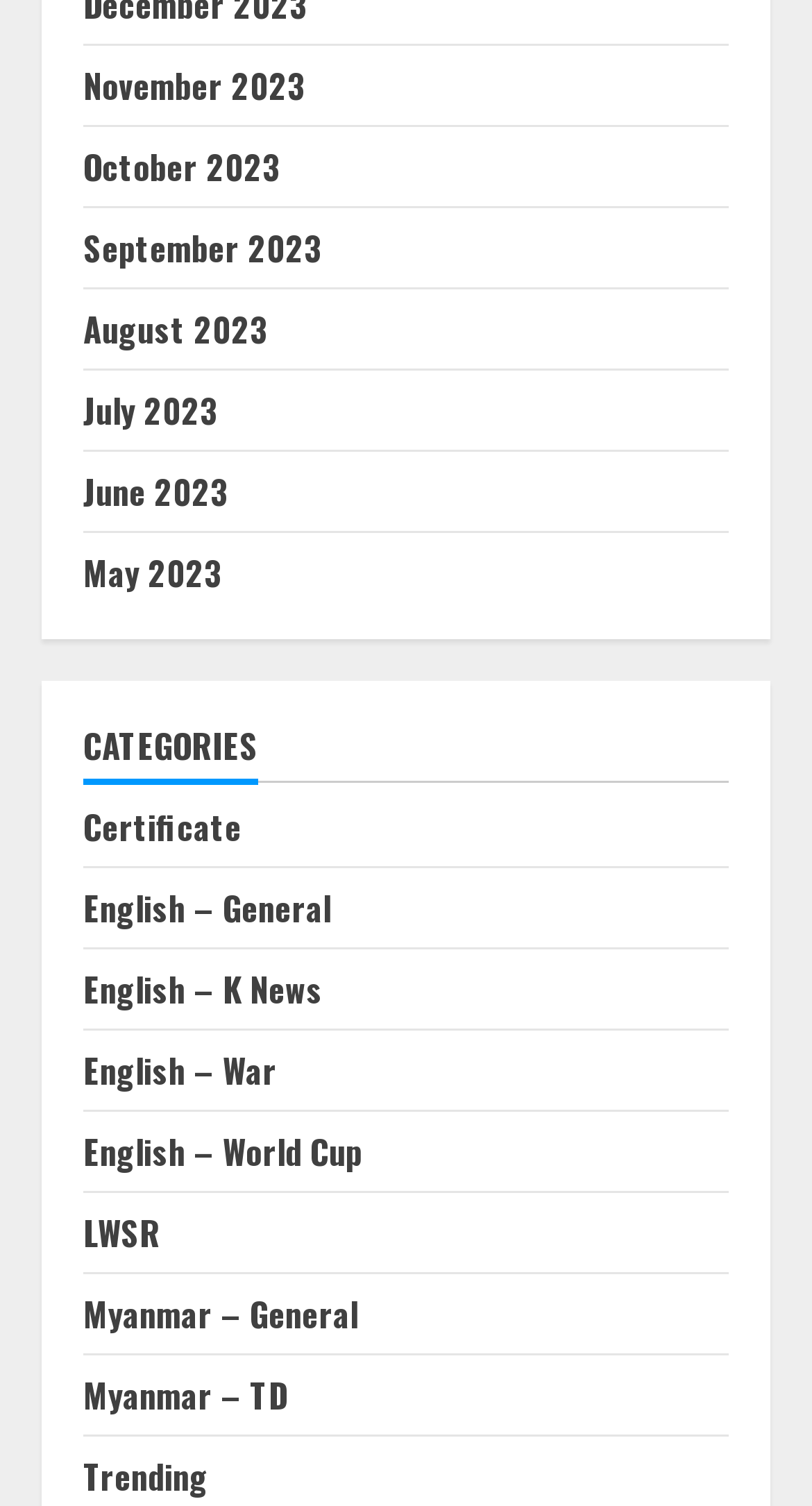Using the description: "June 2023", identify the bounding box of the corresponding UI element in the screenshot.

[0.103, 0.31, 0.282, 0.343]